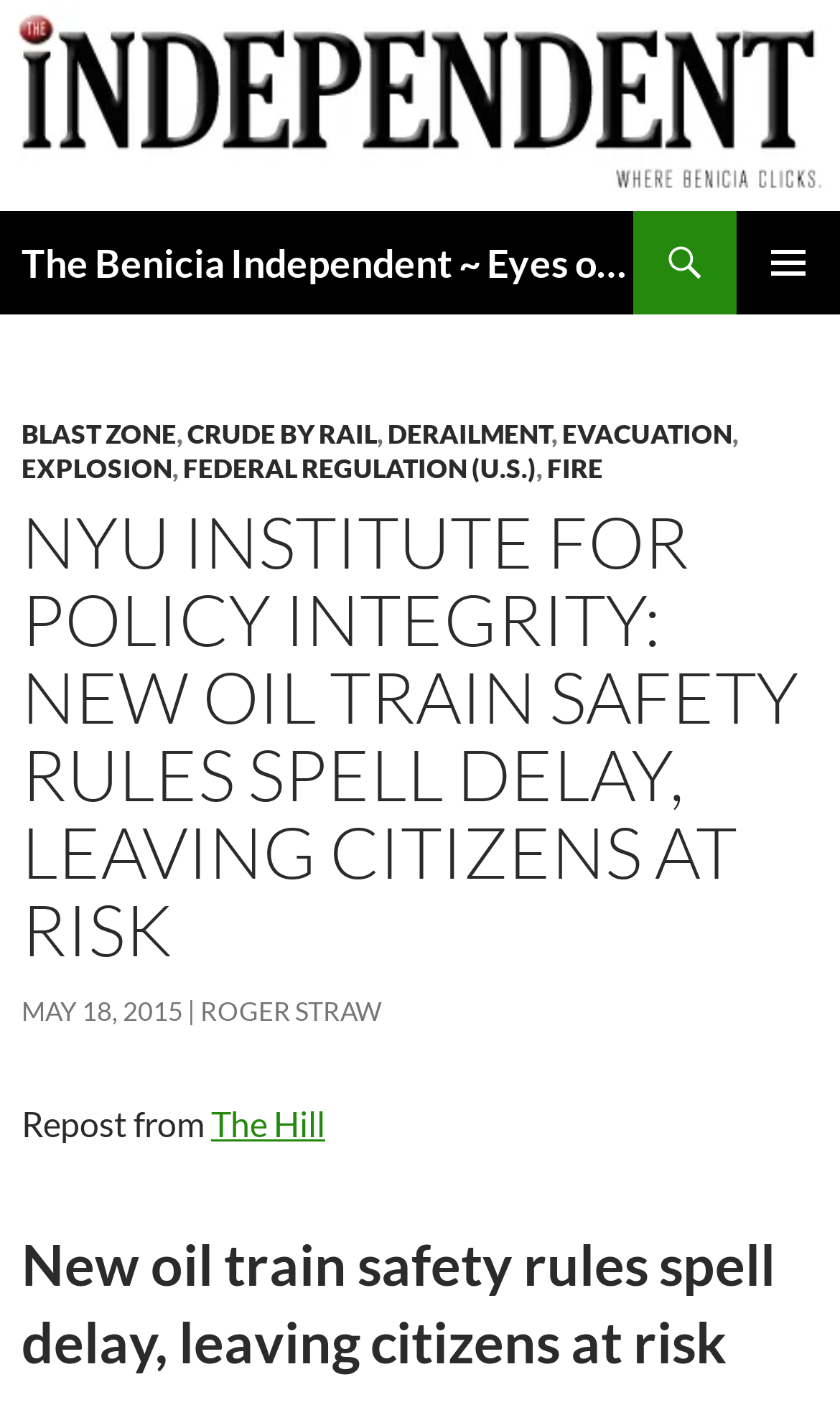Locate the UI element that matches the description Derailment in the webpage screenshot. Return the bounding box coordinates in the format (top-left x, top-left y, bottom-right x, bottom-right y), with values ranging from 0 to 1.

[0.462, 0.297, 0.656, 0.32]